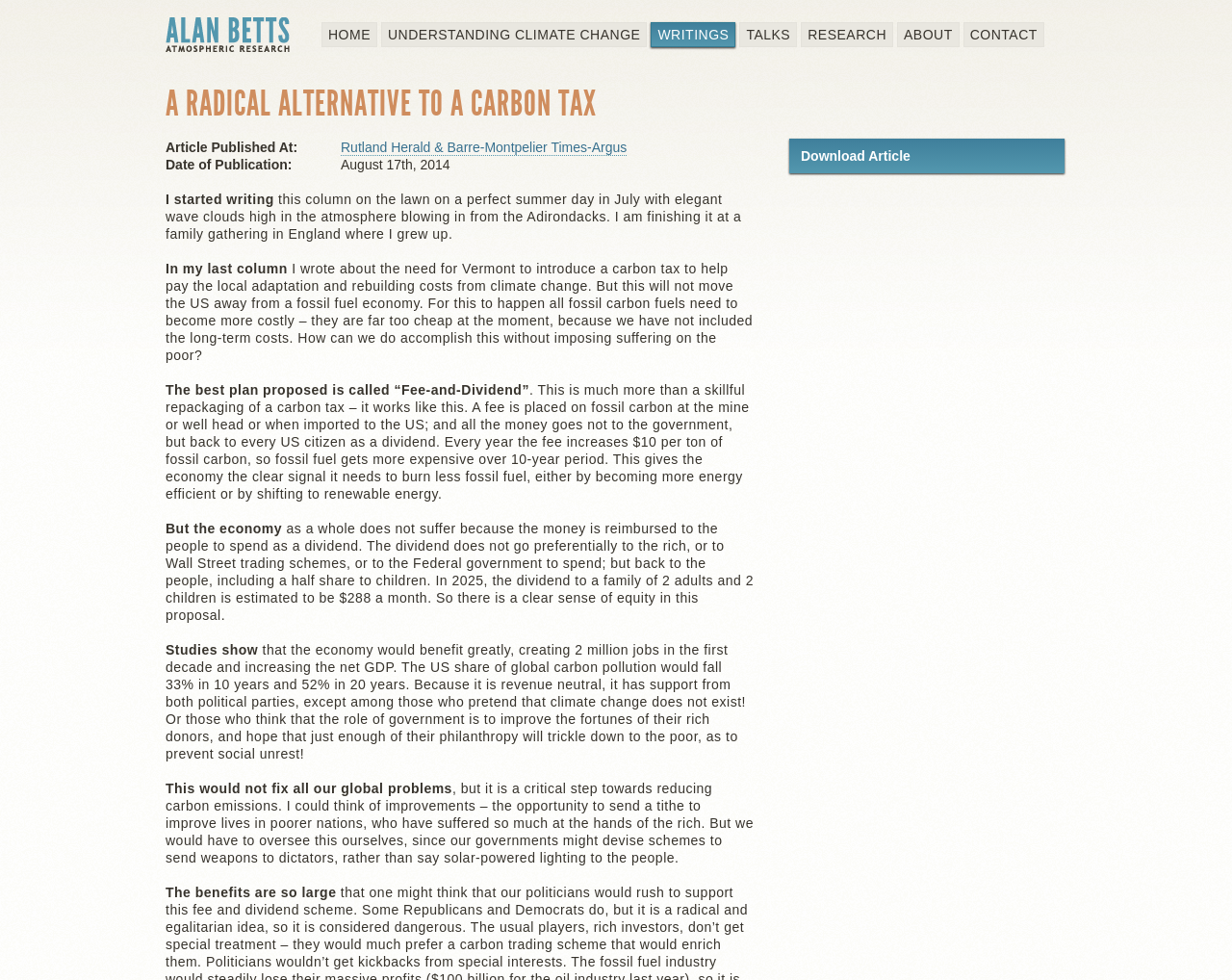Identify the bounding box for the described UI element: "Download Article".

[0.641, 0.141, 0.864, 0.177]